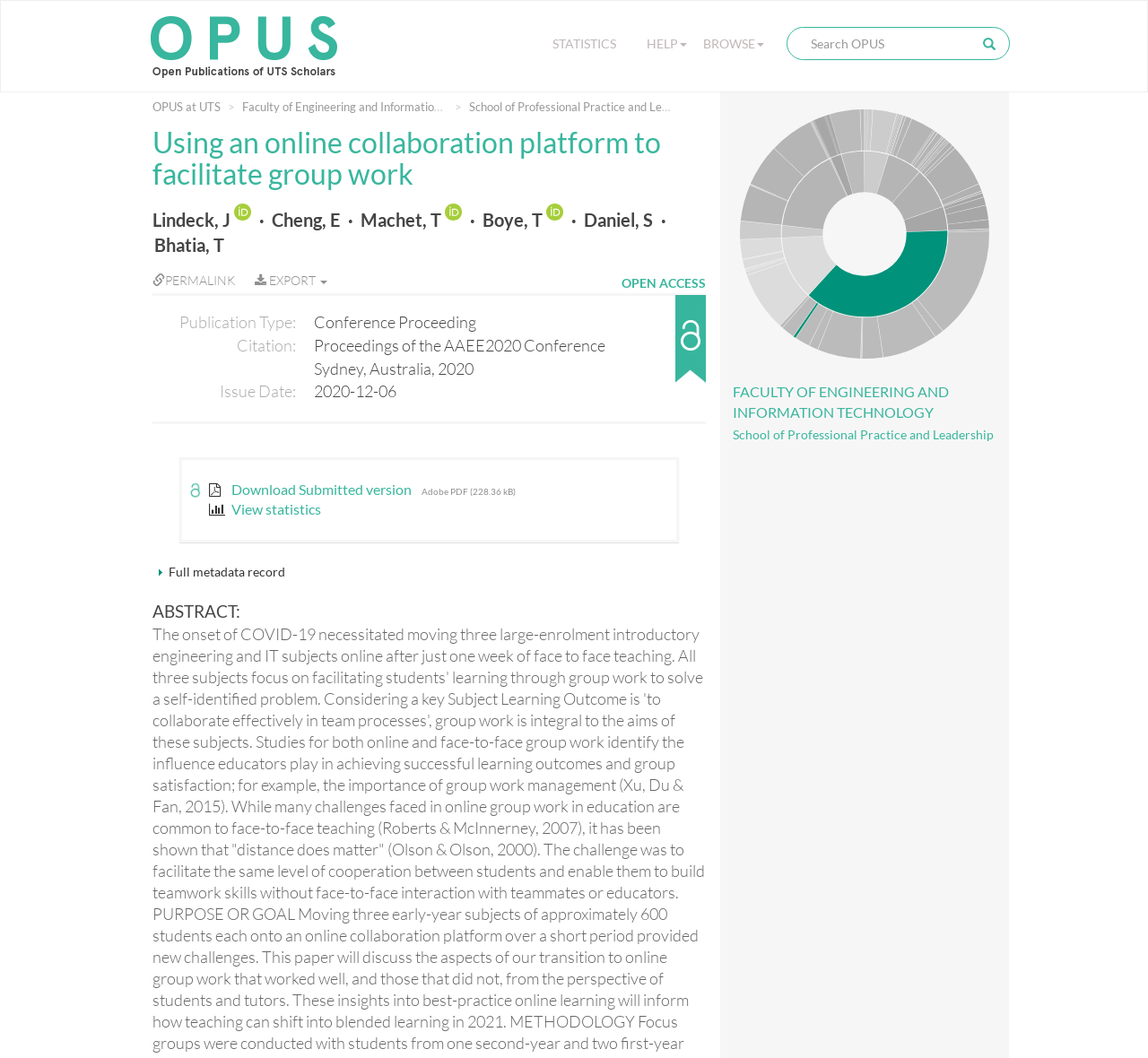From the image, can you give a detailed response to the question below:
What is the file type of the downloadable version?

The file type is mentioned in the link 'Download Submitted version Adobe PDF (228.36 kB)' which is under the button 'OPEN ACCESS'.